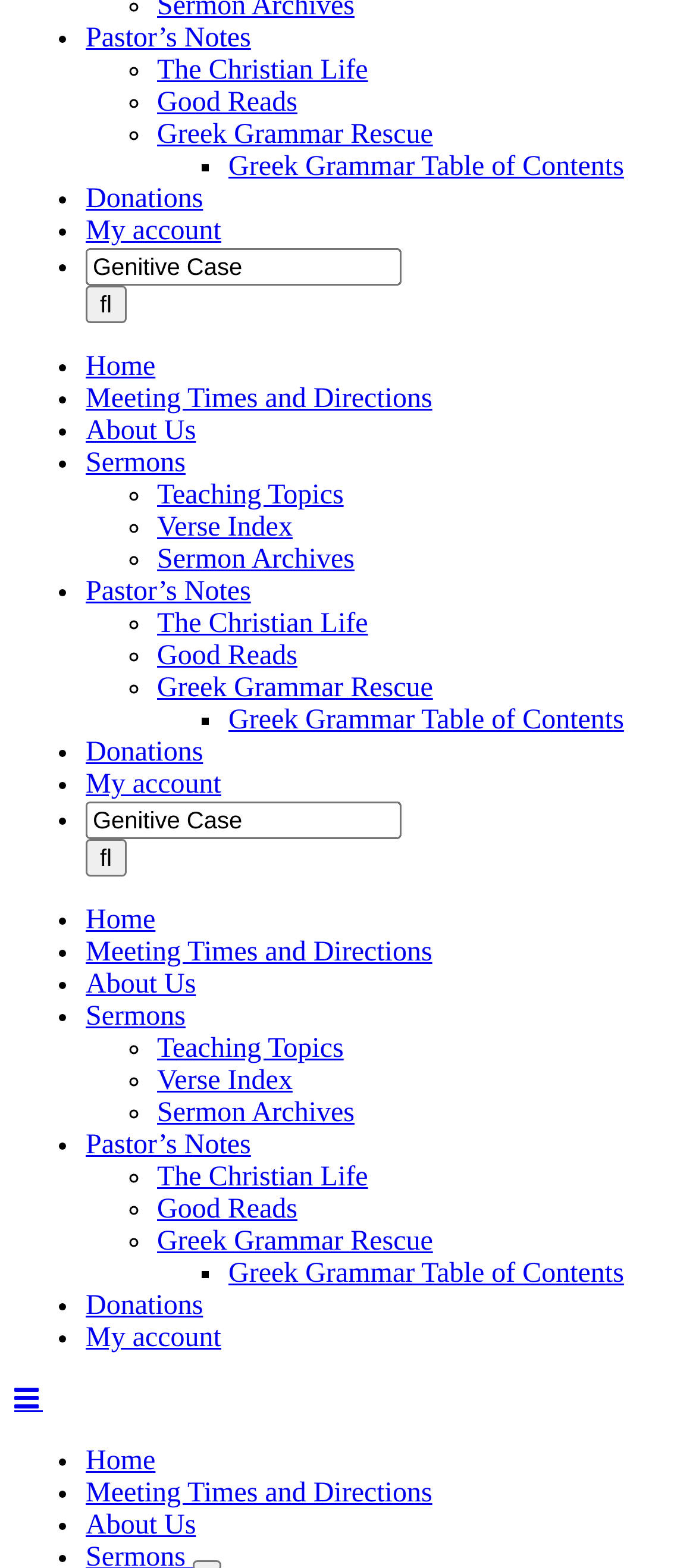What is the purpose of the search bar? From the image, respond with a single word or brief phrase.

To search for content